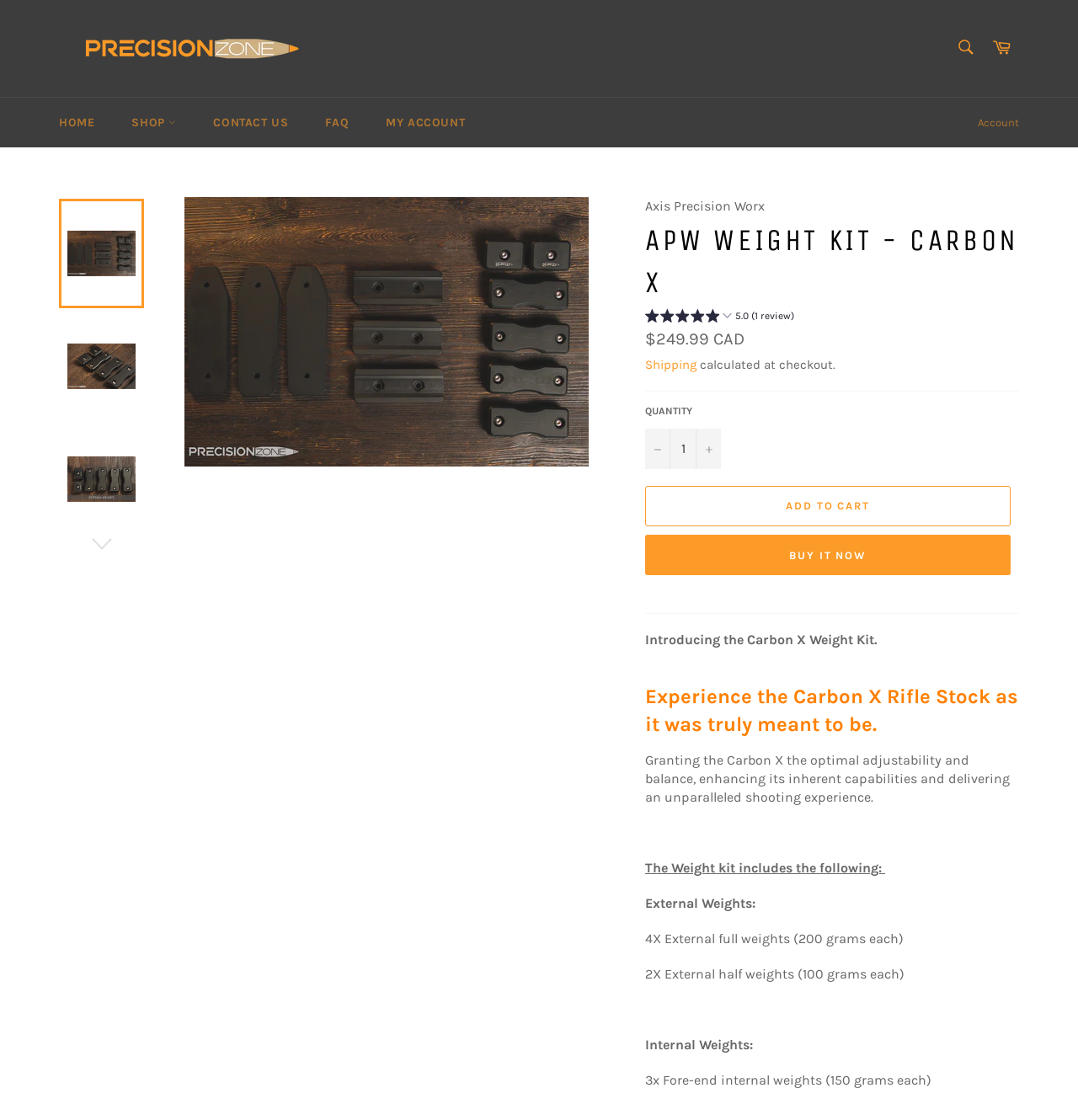Use a single word or phrase to answer the question:
How many external full weights are included in the Weight kit?

4